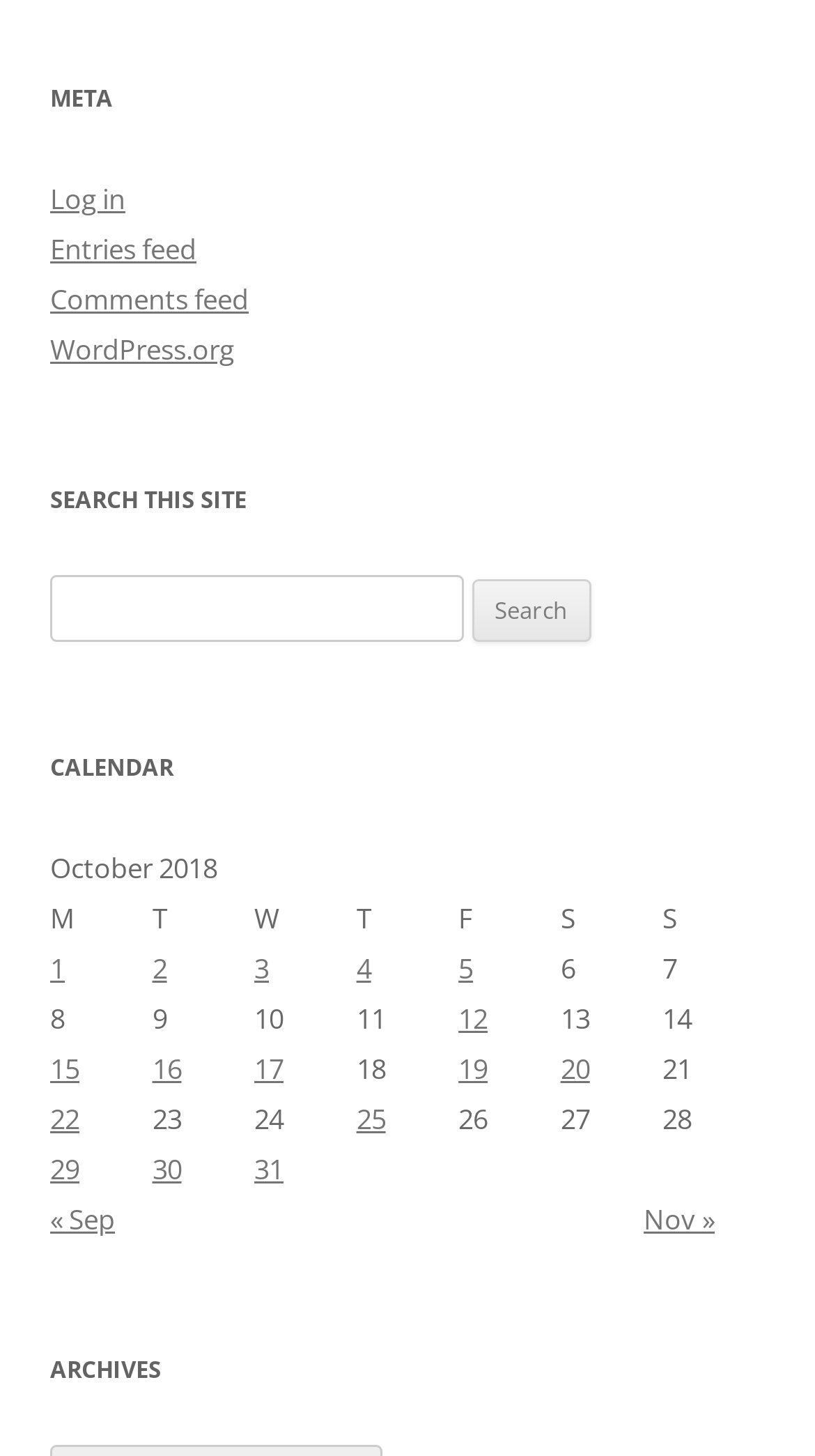How many columns are there in the calendar table?
Identify the answer in the screenshot and reply with a single word or phrase.

7